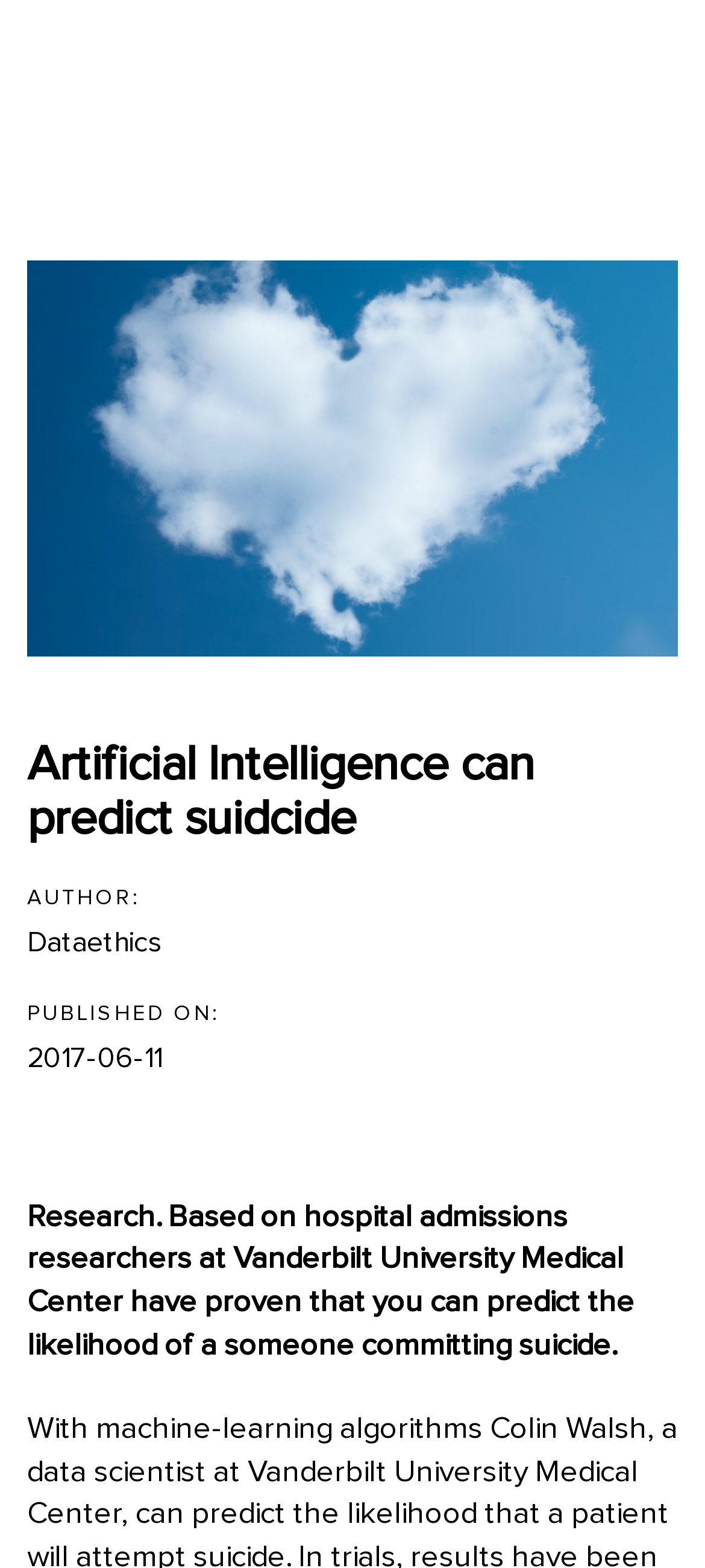Find the bounding box of the UI element described as: "Toggle navigation". The bounding box coordinates should be given as four float values between 0 and 1, i.e., [left, top, right, bottom].

[0.645, 0.052, 0.936, 0.069]